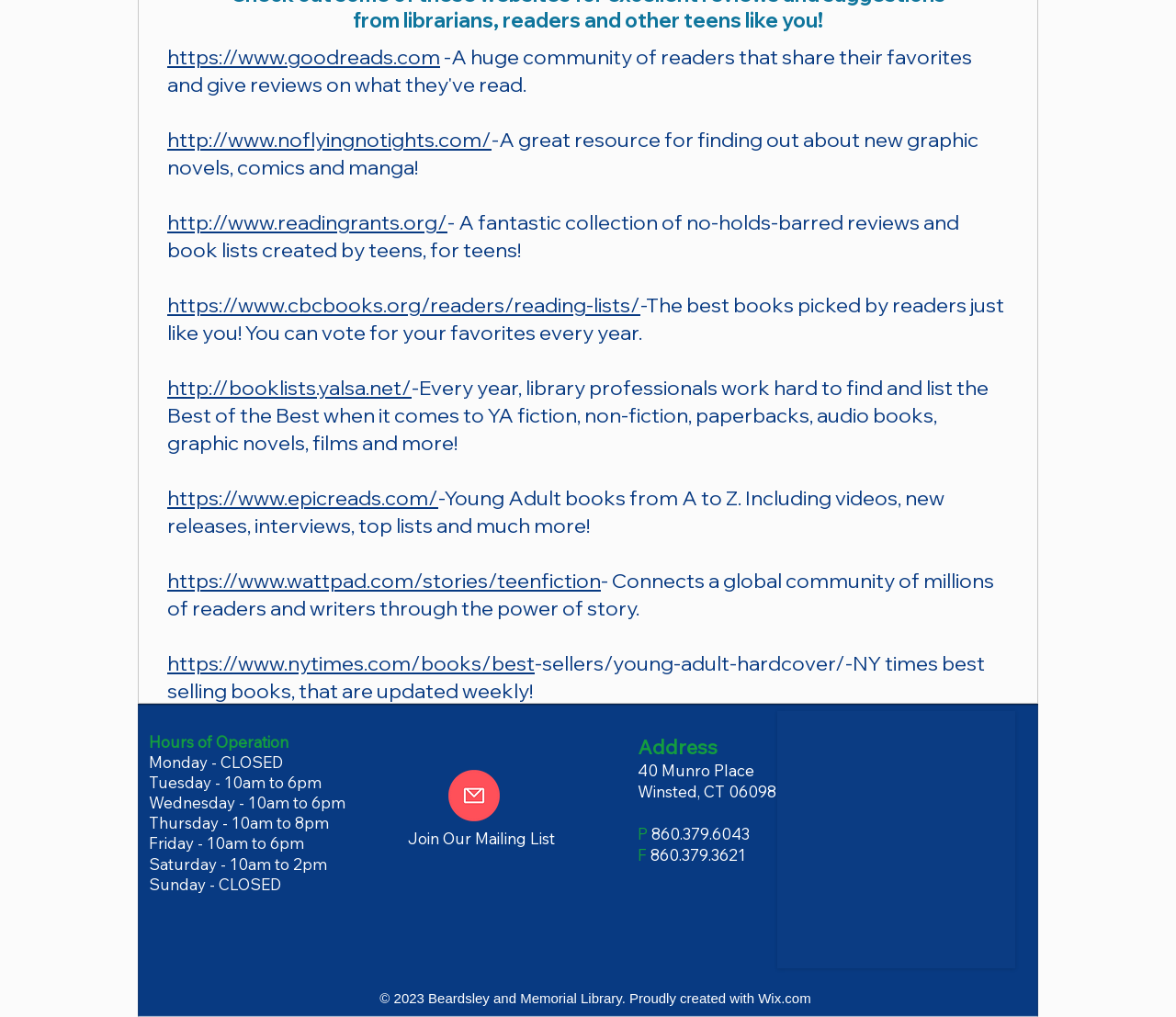Using the format (top-left x, top-left y, bottom-right x, bottom-right y), and given the element description, identify the bounding box coordinates within the screenshot: https://www.wattpad.com/stories/teenfiction

[0.142, 0.558, 0.511, 0.584]